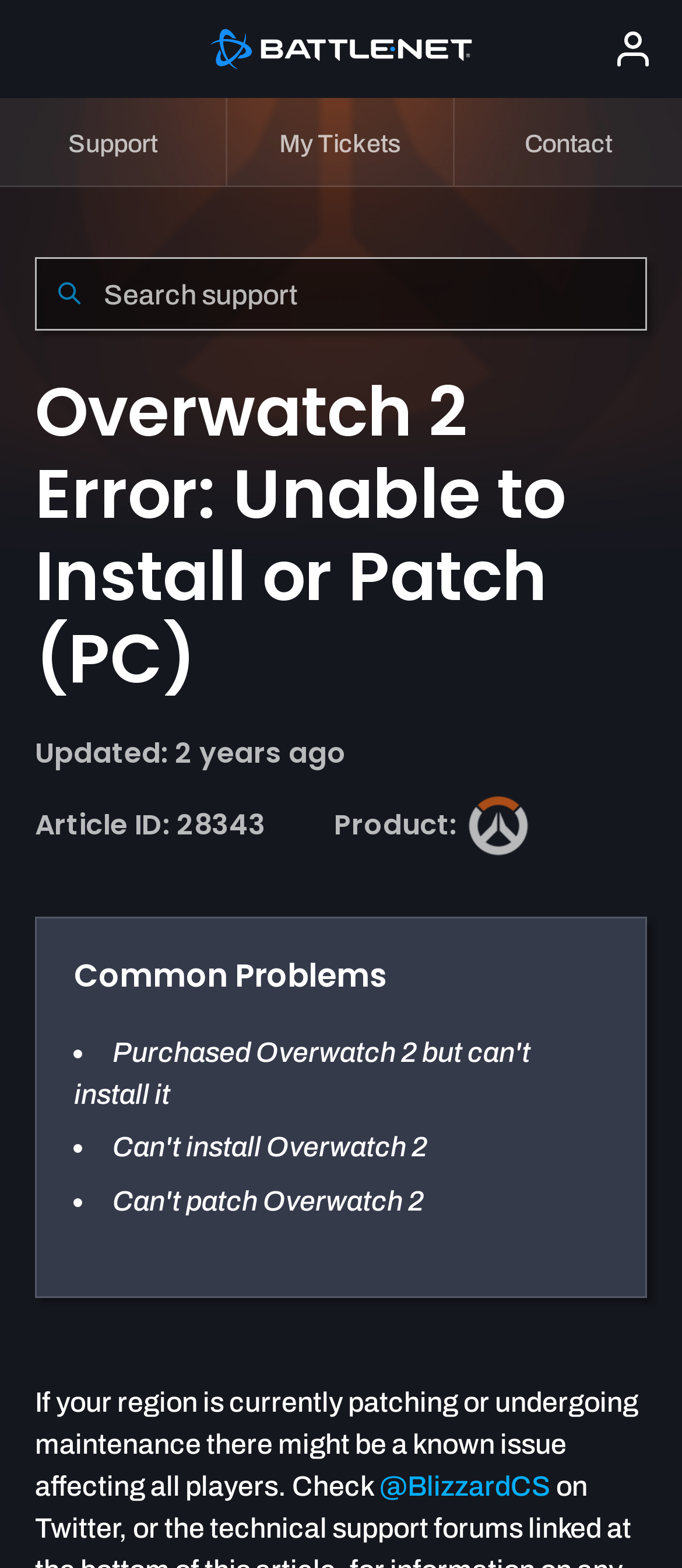Determine the bounding box coordinates of the clickable element to complete this instruction: "Go to Battle.net". Provide the coordinates in the format of four float numbers between 0 and 1, [left, top, right, bottom].

[0.287, 0.004, 0.713, 0.058]